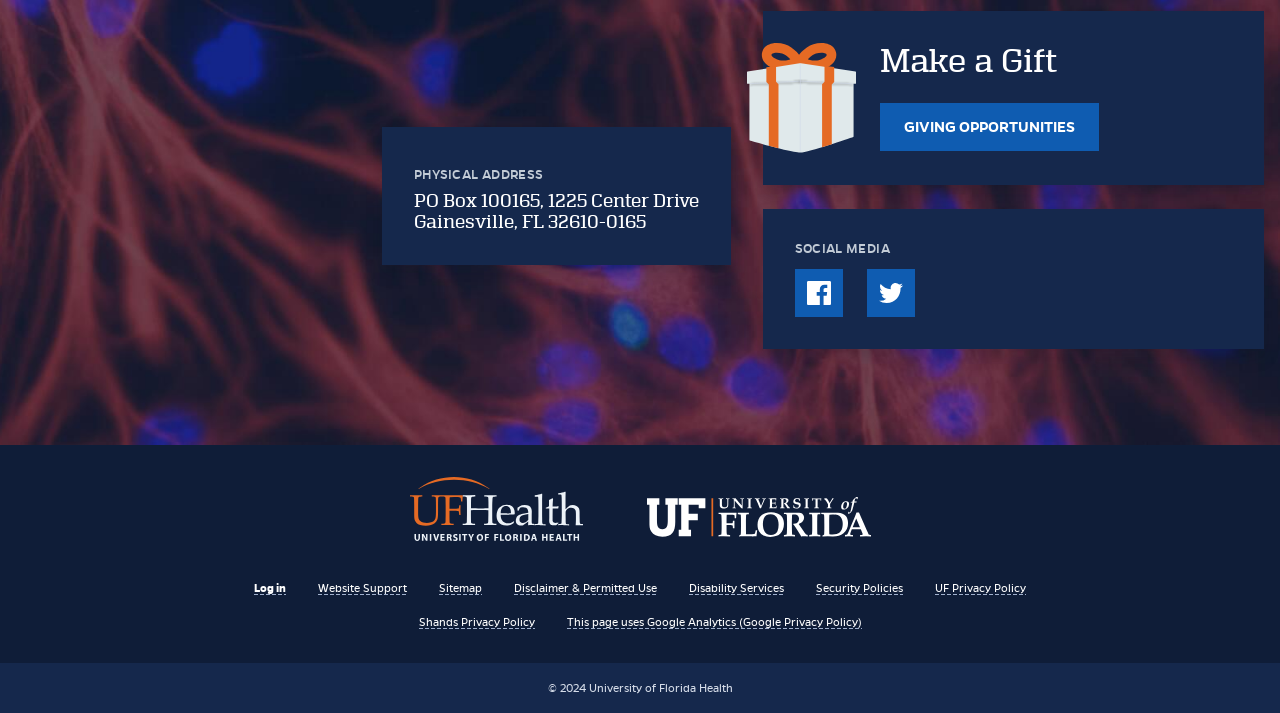Determine the bounding box coordinates for the UI element matching this description: "Log in".

[0.198, 0.814, 0.223, 0.834]